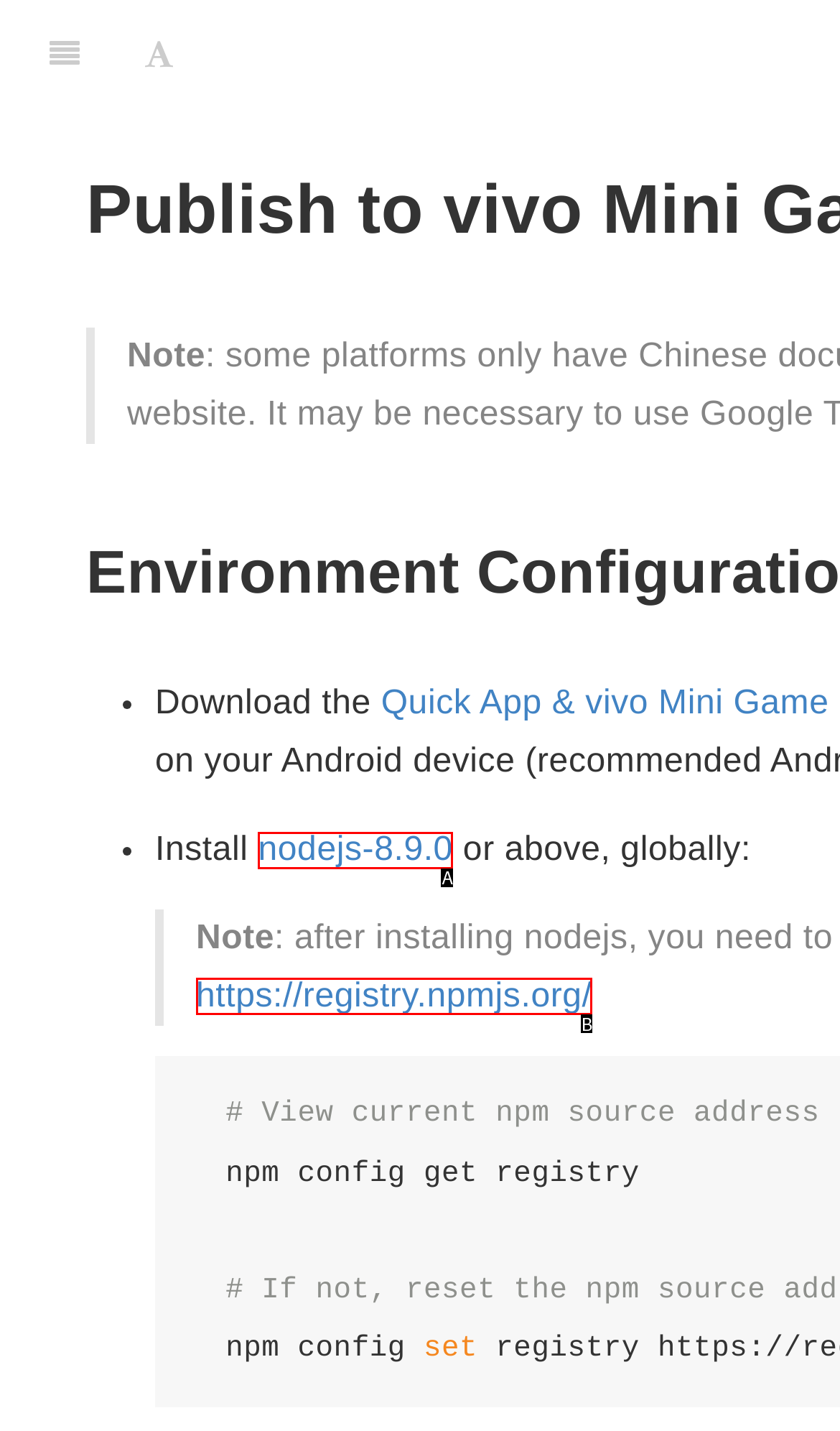Determine which option aligns with the description: Widget Woes In WordPress 2.6.2. Provide the letter of the chosen option directly.

None